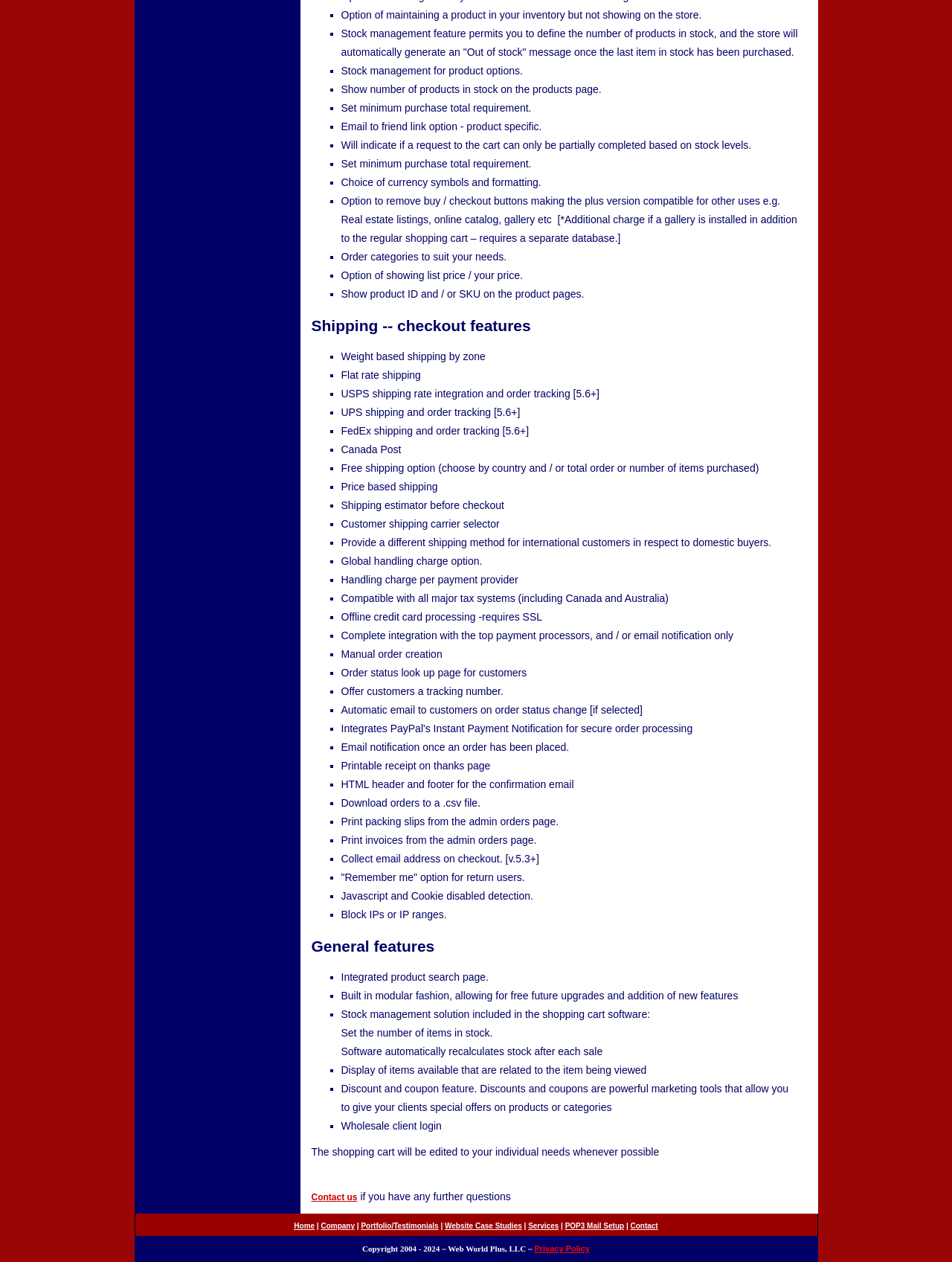Reply to the question below using a single word or brief phrase:
What is the purpose of weight based shipping?

Shipping by zone